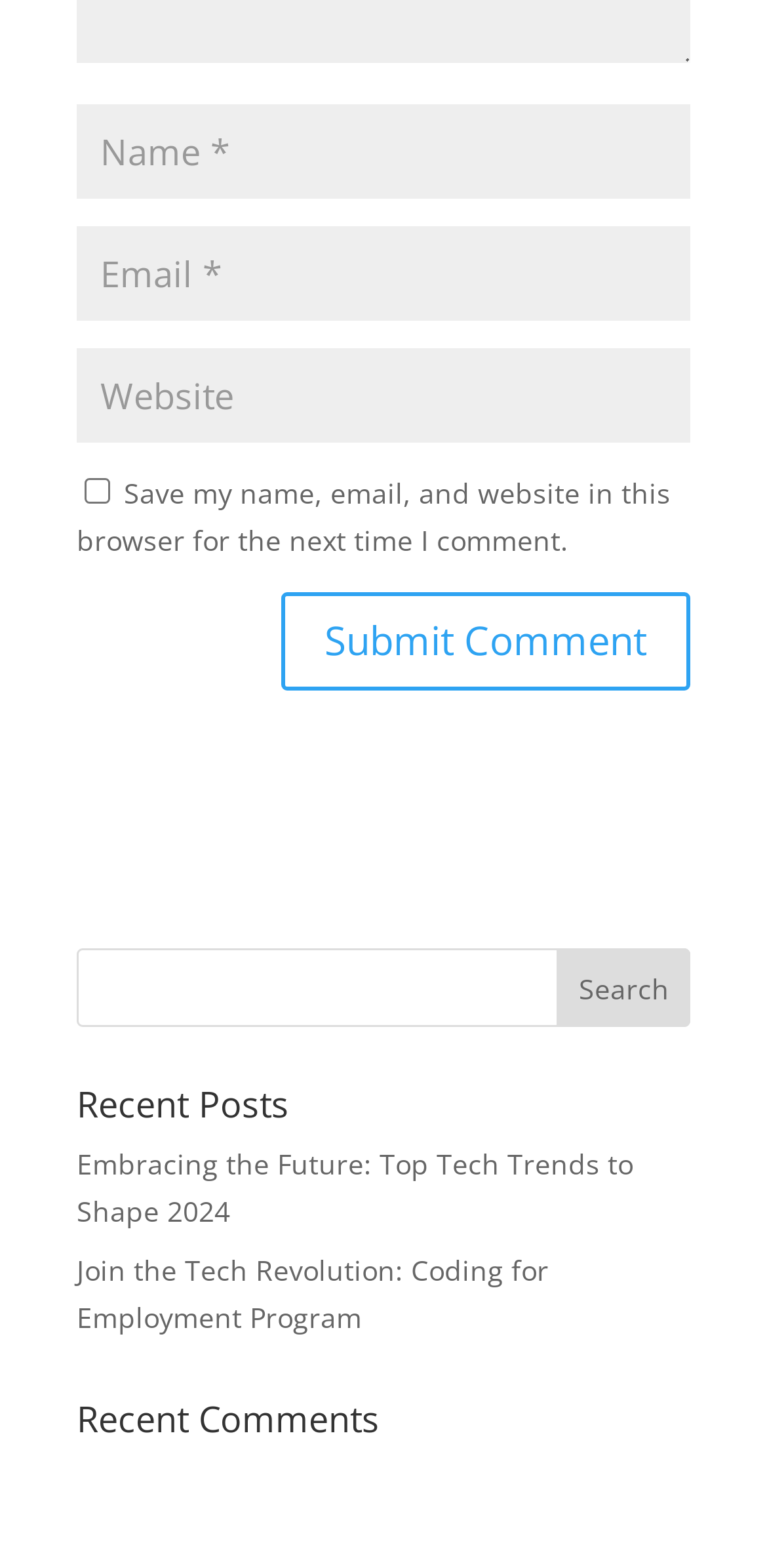Please find the bounding box coordinates of the element's region to be clicked to carry out this instruction: "Click the CALENDAR link".

None